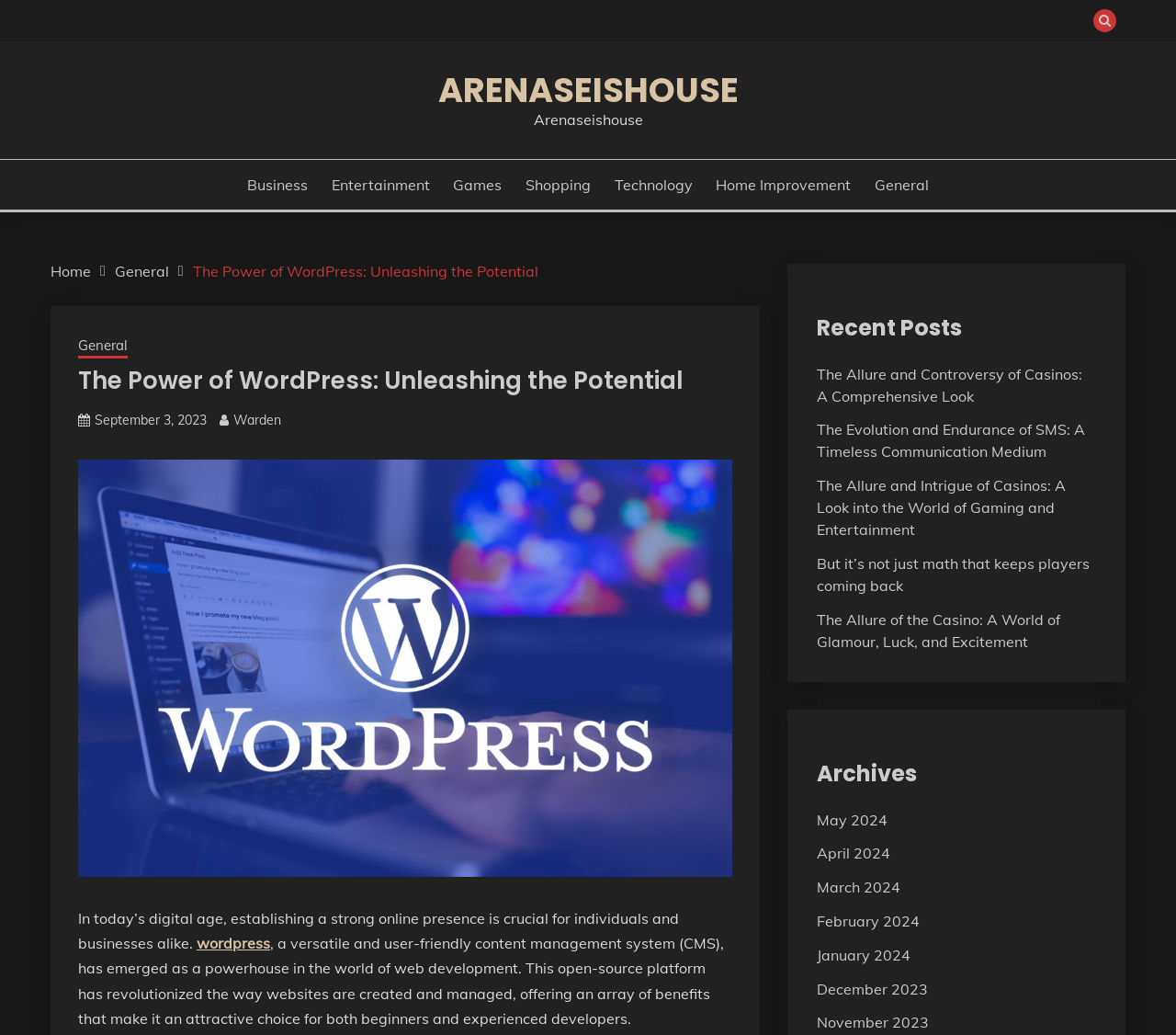Please identify the bounding box coordinates of the clickable area that will allow you to execute the instruction: "View Dr Kirsten Focken's profile".

None